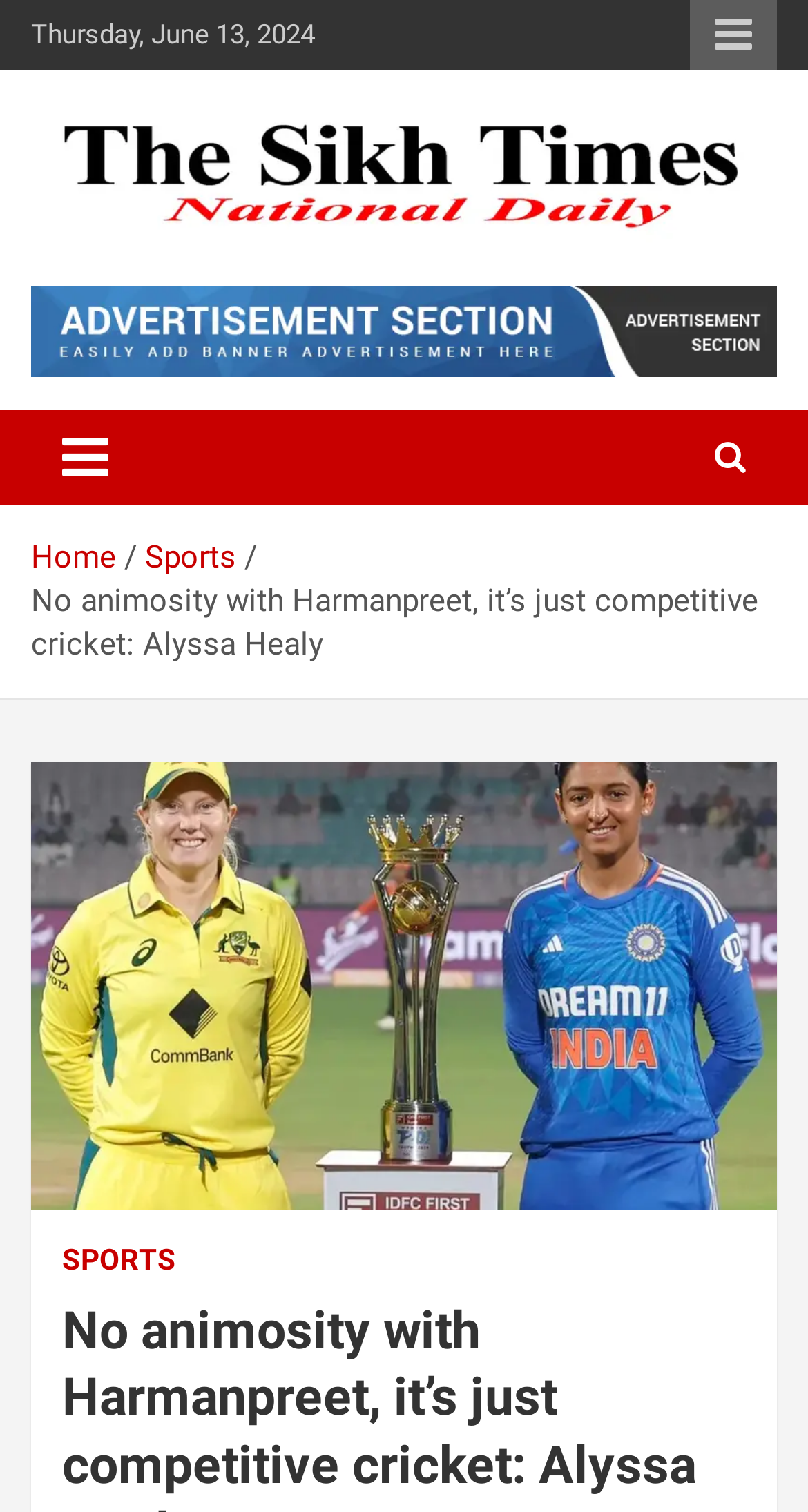What is the category of the article?
Provide a short answer using one word or a brief phrase based on the image.

Sports